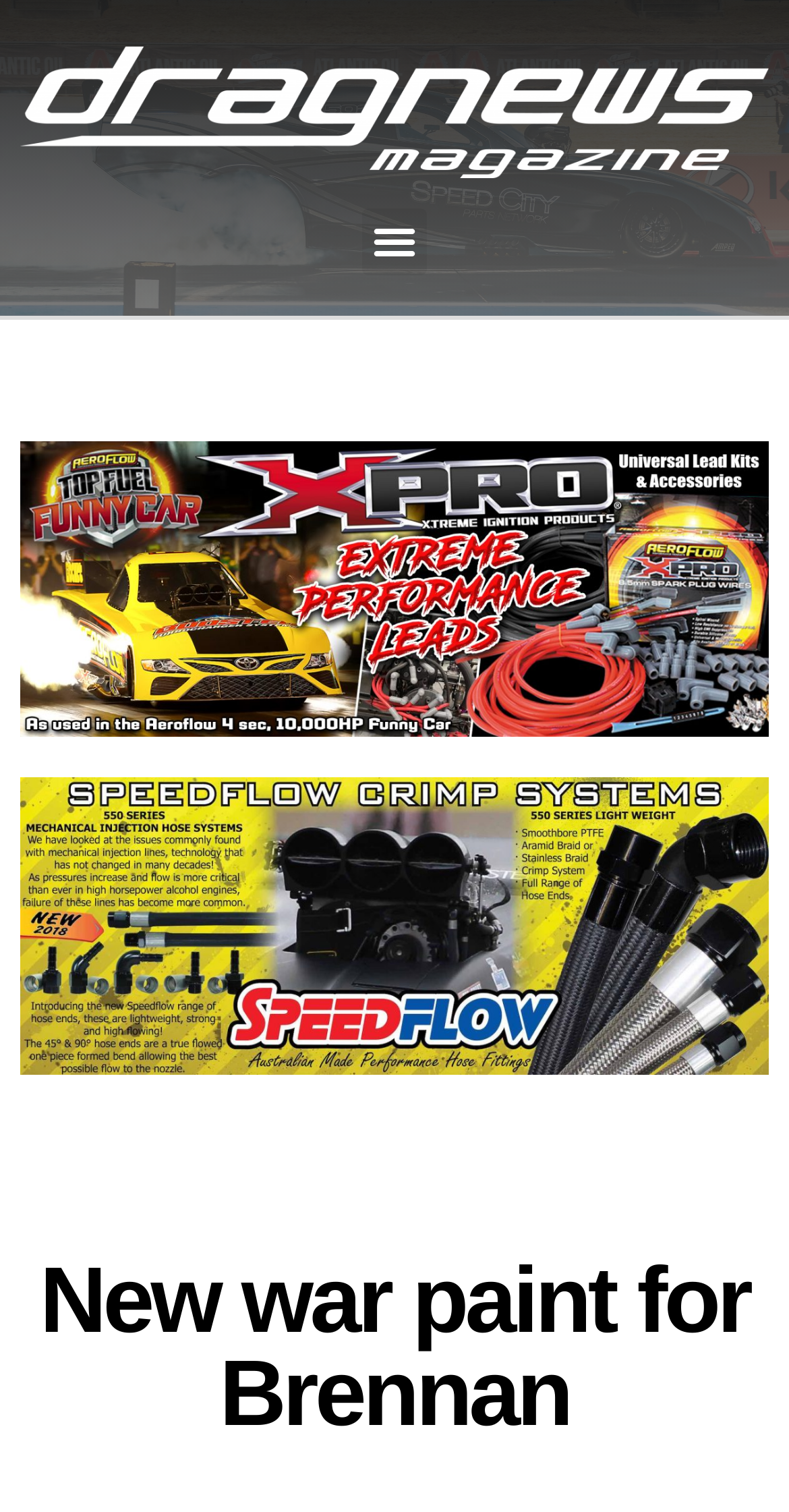Extract the main title from the webpage.

New war paint for Brennan